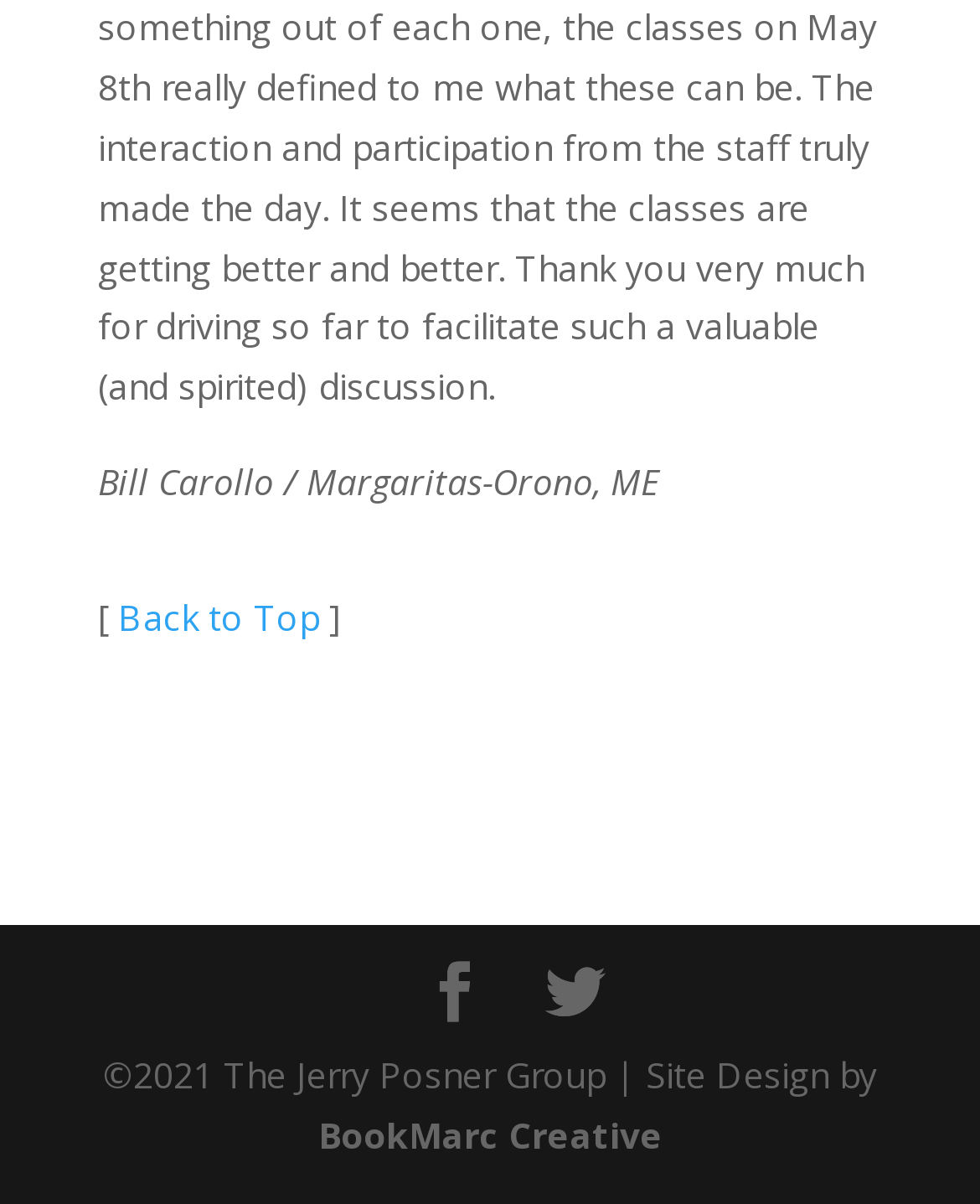Reply to the question below using a single word or brief phrase:
Who designed the website?

BookMarc Creative